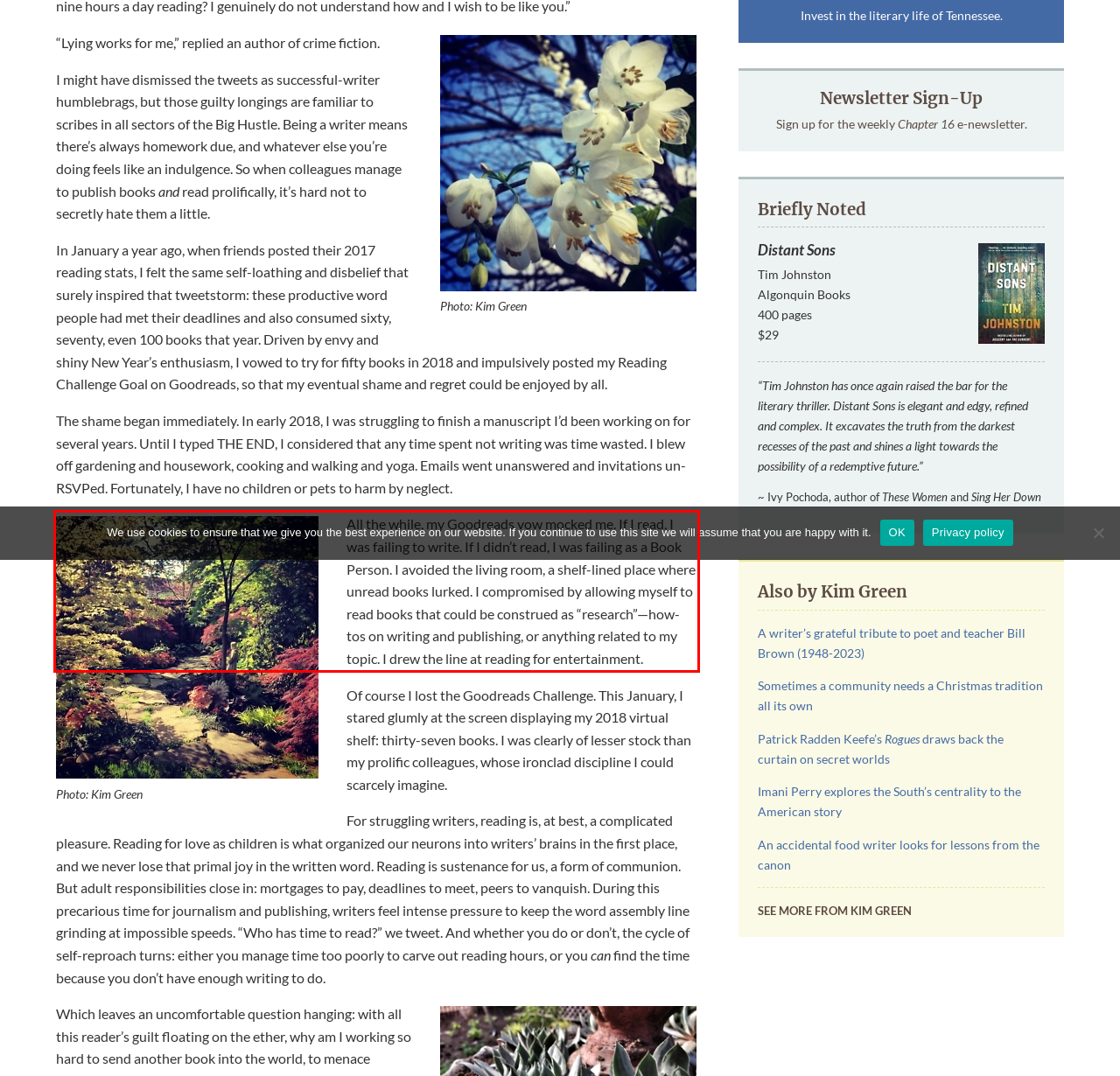Examine the webpage screenshot, find the red bounding box, and extract the text content within this marked area.

All the while, my Goodreads vow mocked me. If I read, I was failing to write. If I didn’t read, I was failing as a Book Person. I avoided the living room, a shelf-lined place where unread books lurked. I compromised by allowing myself to read books that could be construed as “research”—how-tos on writing and publishing, or anything related to my topic. I drew the line at reading for entertainment.